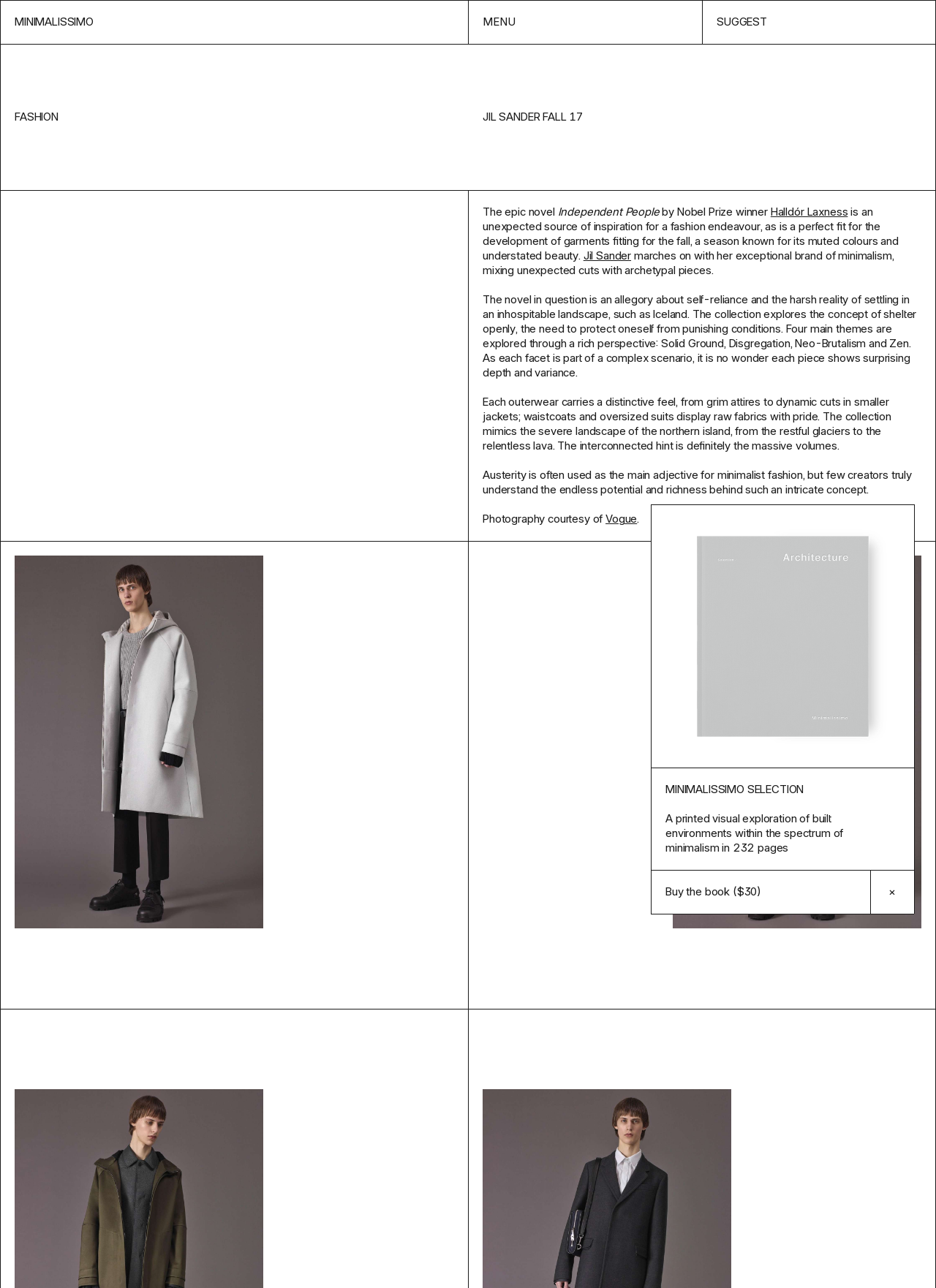Given the description of a UI element: "Minimalissimo", identify the bounding box coordinates of the matching element in the webpage screenshot.

[0.0, 0.0, 0.5, 0.034]